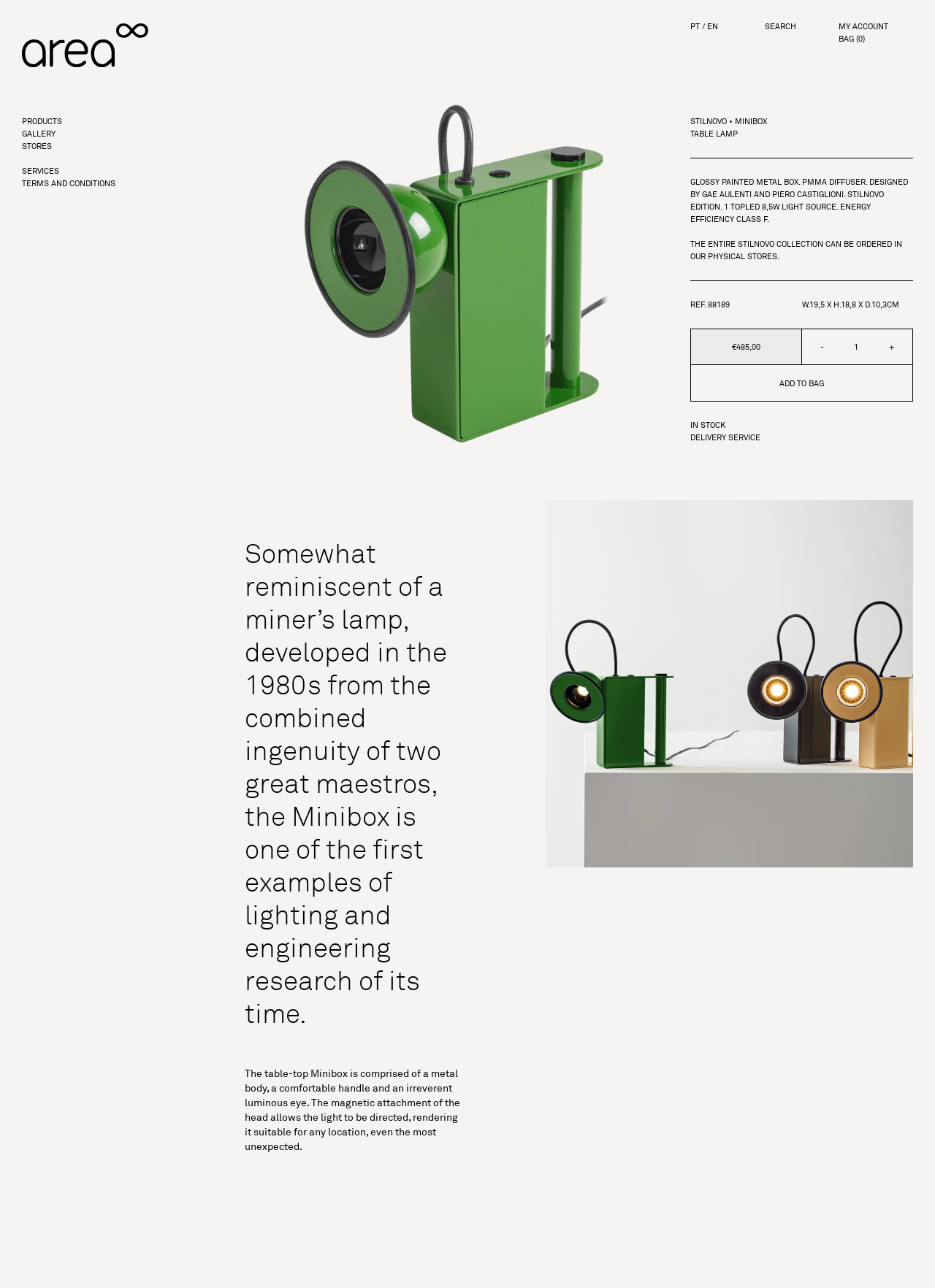Determine the bounding box coordinates of the UI element described by: "ALESSI".

[0.045, 0.331, 0.074, 0.339]